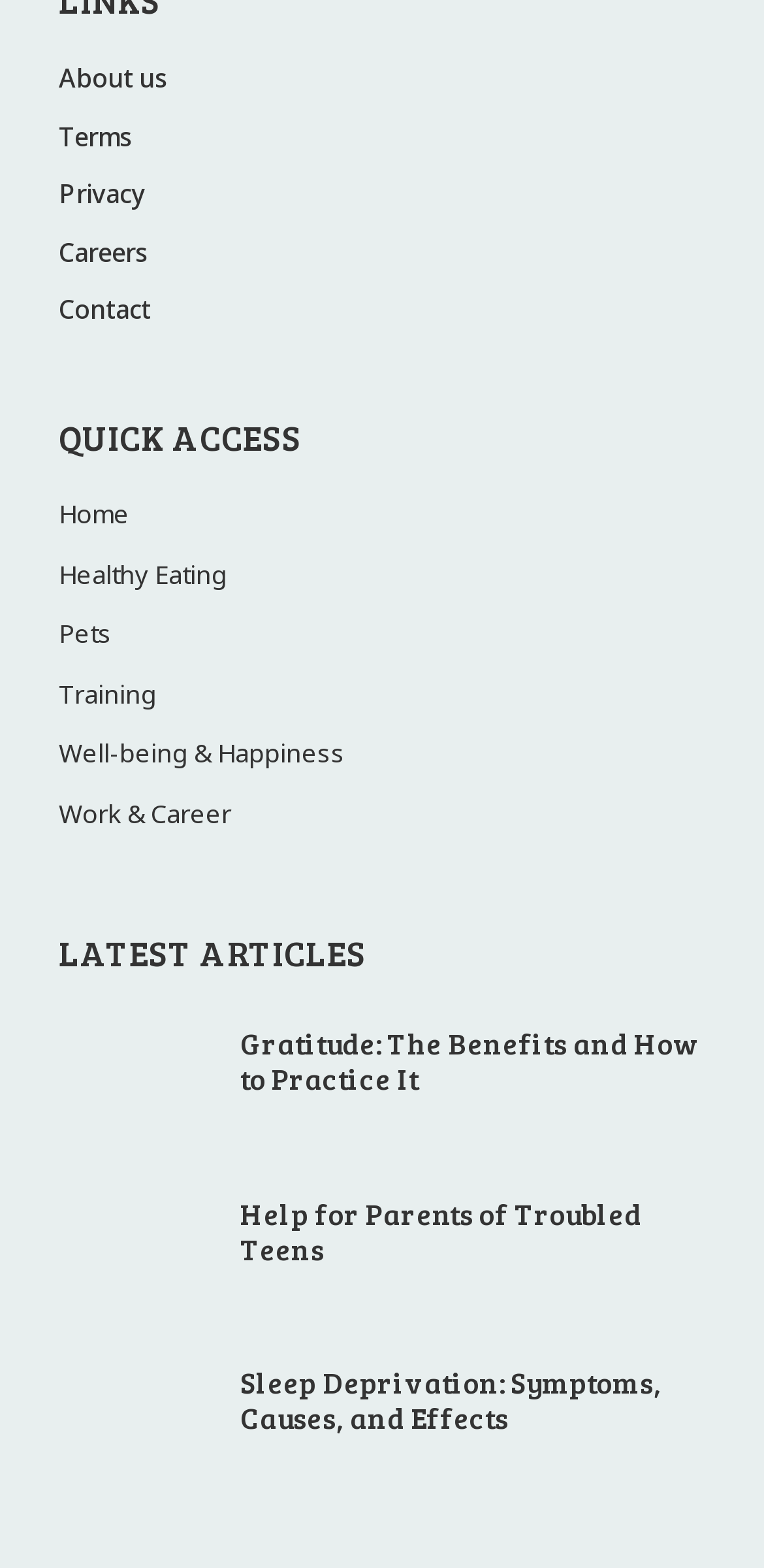Answer the question in one word or a short phrase:
How many links are under the 'LATEST ARTICLES' heading?

3